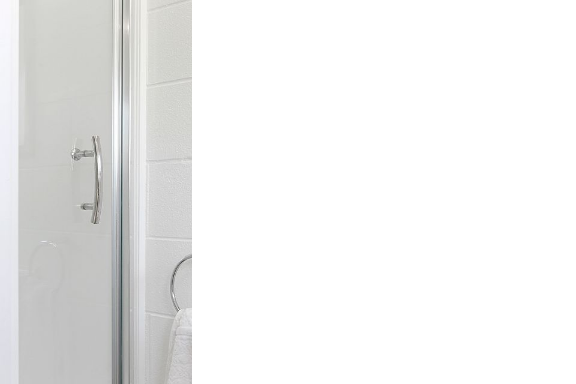Offer a detailed explanation of the image's components.

The image features a modern shower enclosure showcasing a sleek design with a transparent glass door. The door is fitted with a stylish chrome handle, enhancing the contemporary look of the bathroom. Adjacent to the shower is a white towel hanging on a circular towel rack, adding a touch of practicality to the space. The backdrop consists of smooth white tiles, contributing to a clean, minimalist aesthetic. This bathroom feature aligns with the description of the apartment for rent in Mount Albert, Auckland, highlighting its amenities such as a modern design suitable for comfortable living.